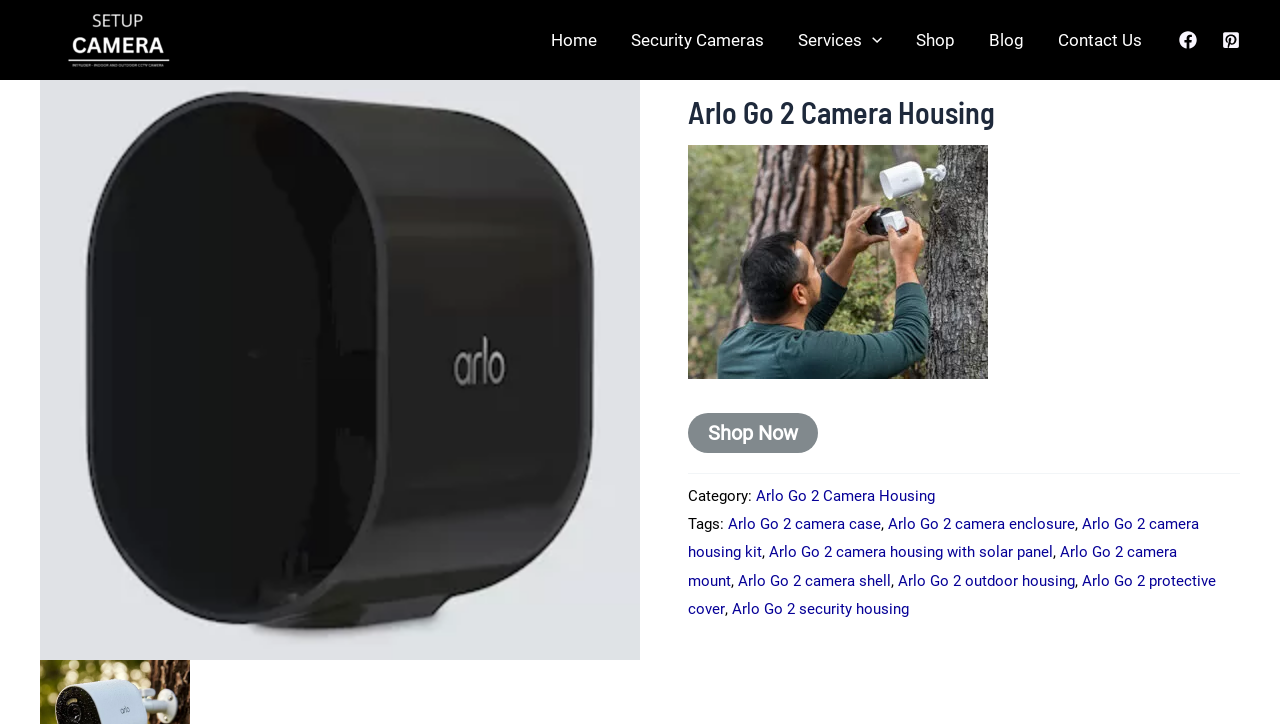Please find the bounding box coordinates of the clickable region needed to complete the following instruction: "View Arlo Go 2 camera case". The bounding box coordinates must consist of four float numbers between 0 and 1, i.e., [left, top, right, bottom].

[0.569, 0.711, 0.688, 0.736]